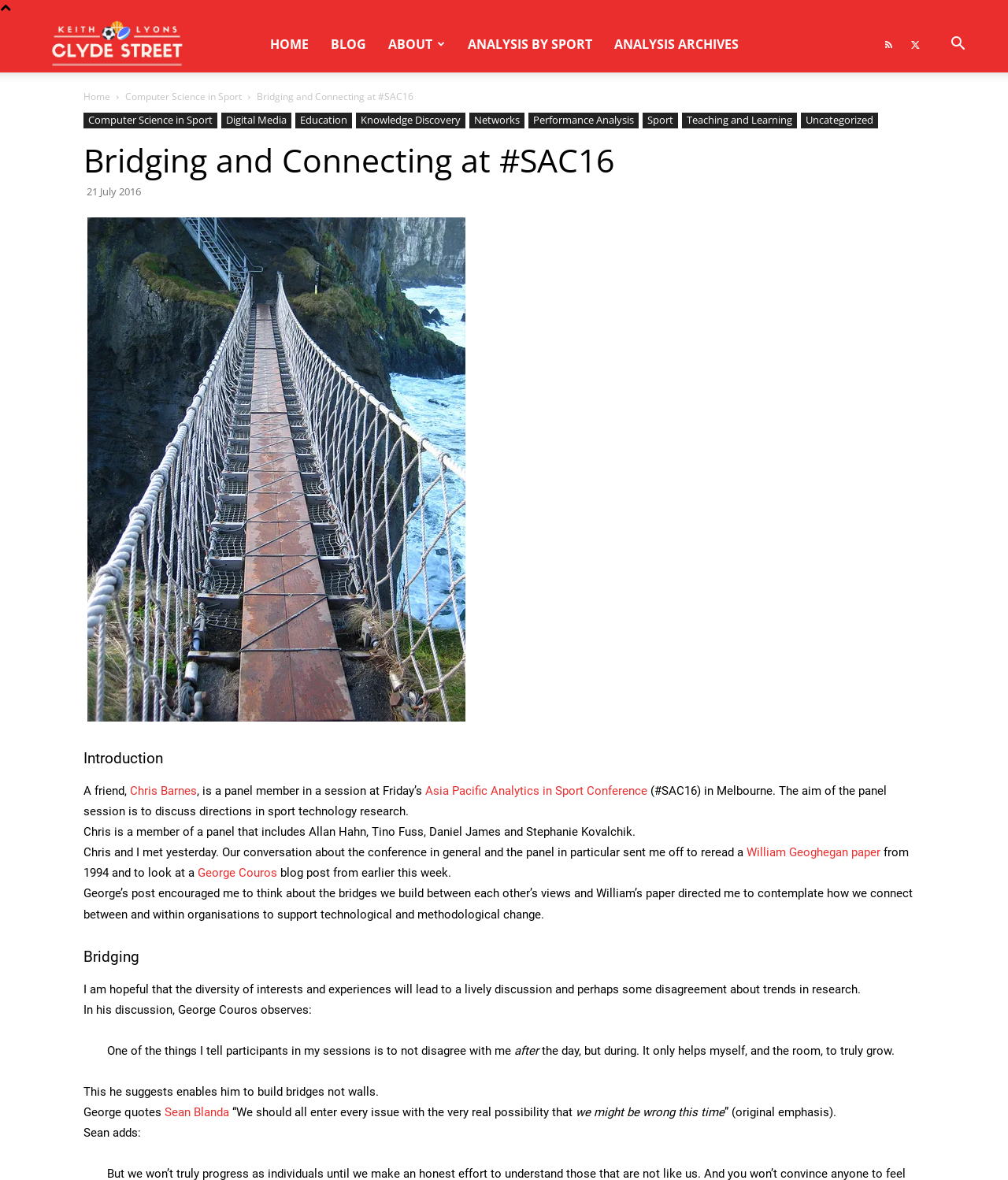Extract the main heading text from the webpage.

Bridging and Connecting at #SAC16